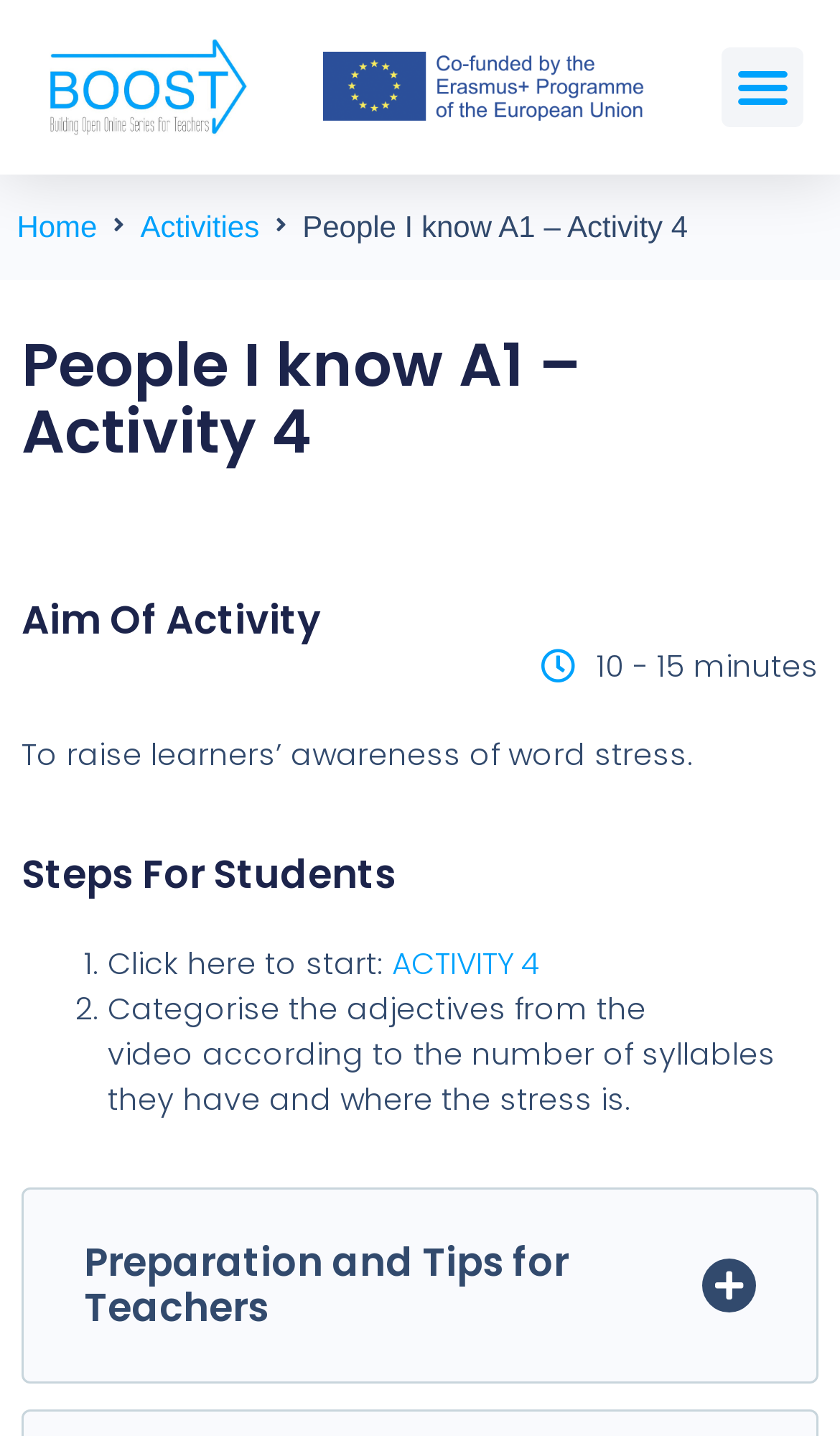Provide the bounding box coordinates for the UI element described in this sentence: "ACTIVITY 4". The coordinates should be four float values between 0 and 1, i.e., [left, top, right, bottom].

[0.467, 0.655, 0.644, 0.685]